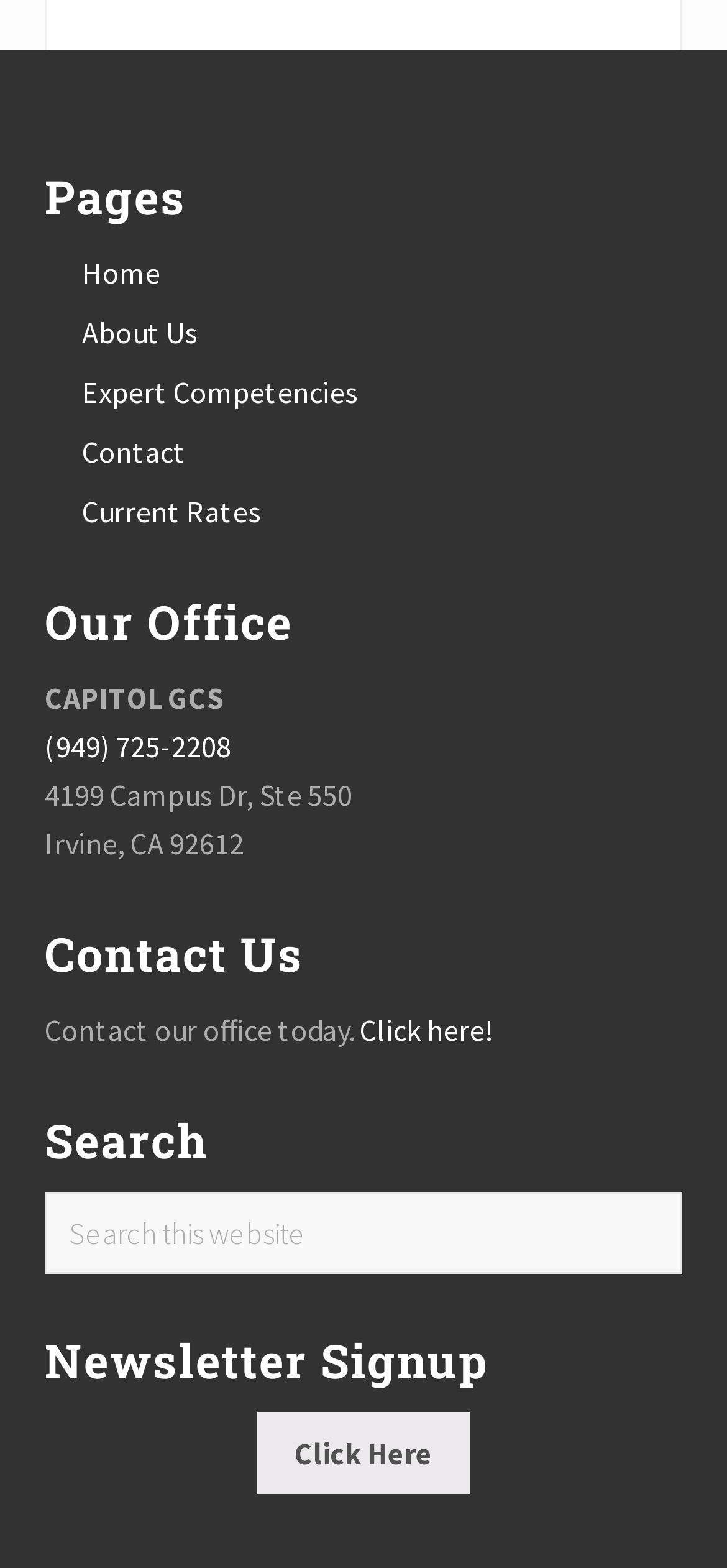Pinpoint the bounding box coordinates of the clickable area necessary to execute the following instruction: "View current rates". The coordinates should be given as four float numbers between 0 and 1, namely [left, top, right, bottom].

[0.113, 0.314, 0.359, 0.338]